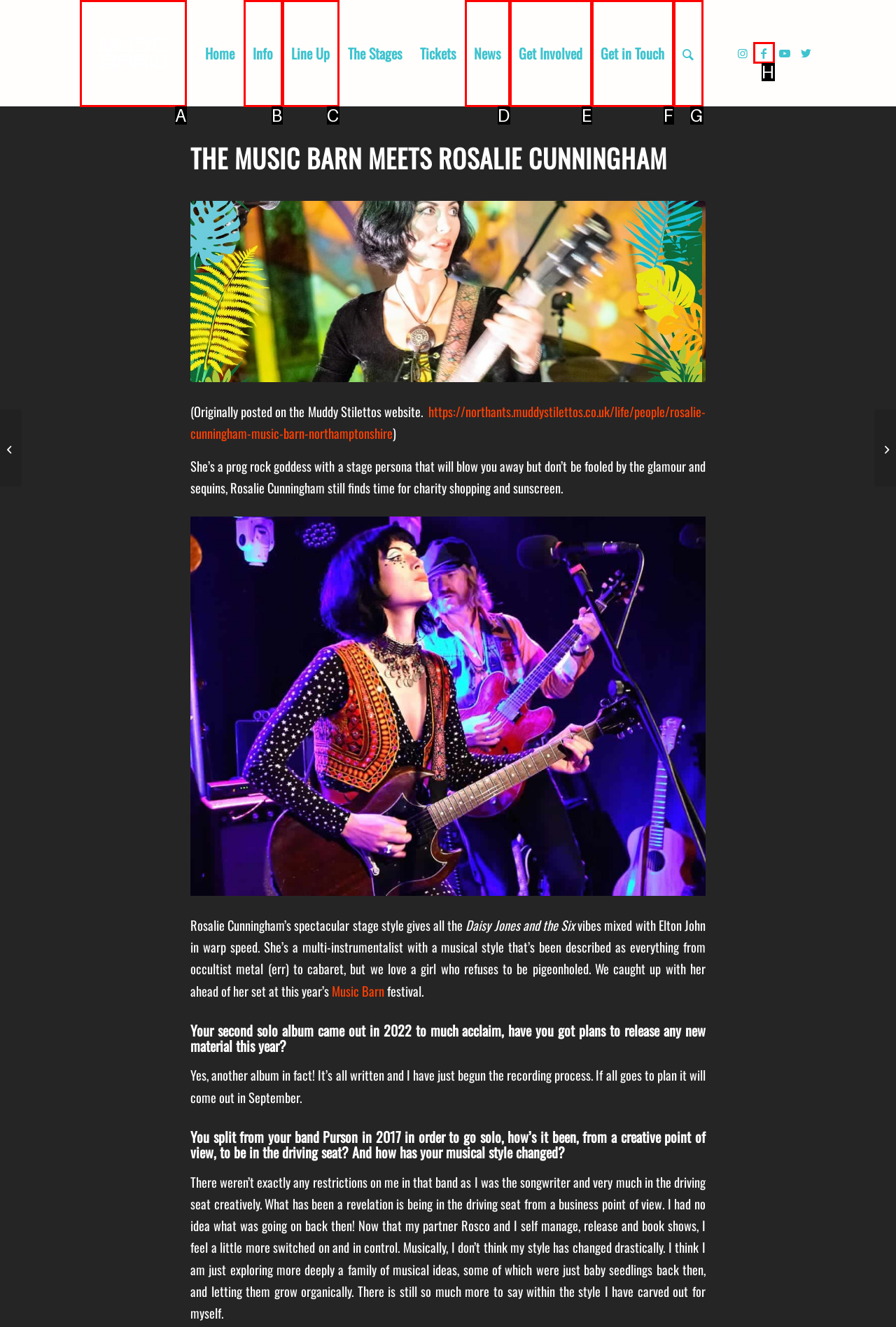Choose the HTML element that best fits the description: alt="Music Barn Festival". Answer with the option's letter directly.

A